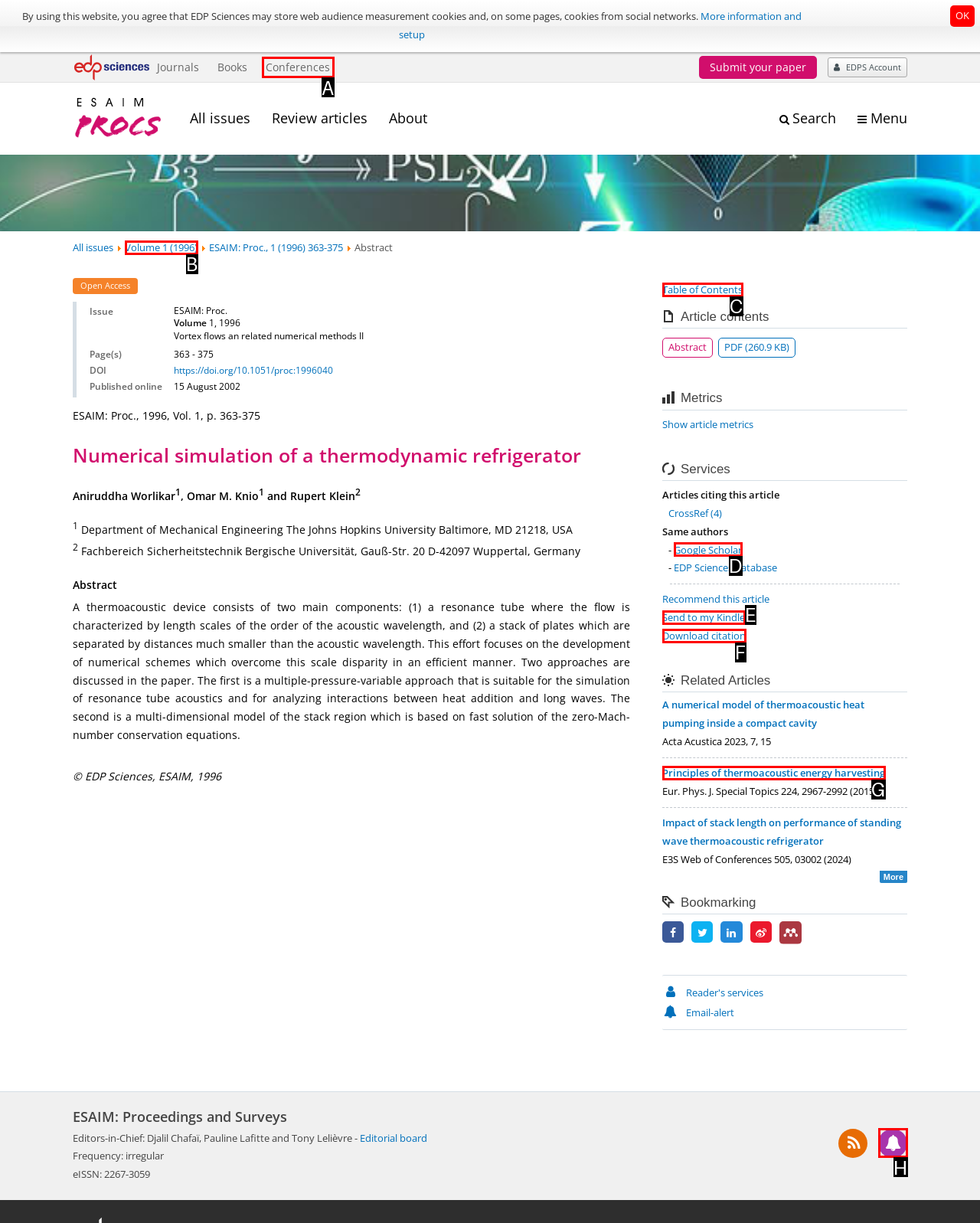Which HTML element matches the description: Send to my Kindle?
Reply with the letter of the correct choice.

E